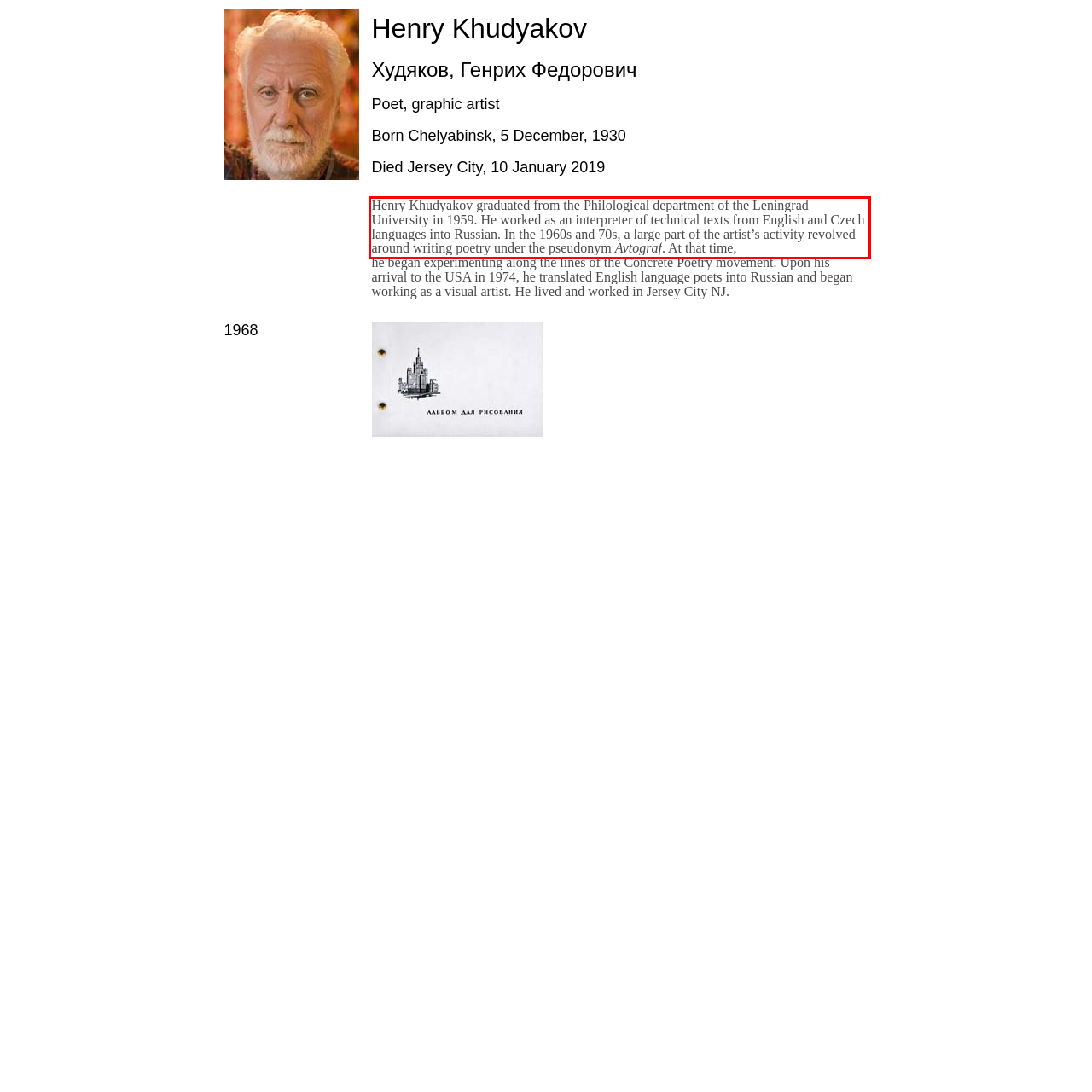Extract and provide the text found inside the red rectangle in the screenshot of the webpage.

Henry Khudyakov graduated from the Philological department of the Leningrad University in 1959. He worked as an interpreter of technical texts from English and Czech languages into Russian. In the 1960s and 70s, a large part of the artist’s activity revolved around writing poetry under the pseudonym Avtograf. At that time,